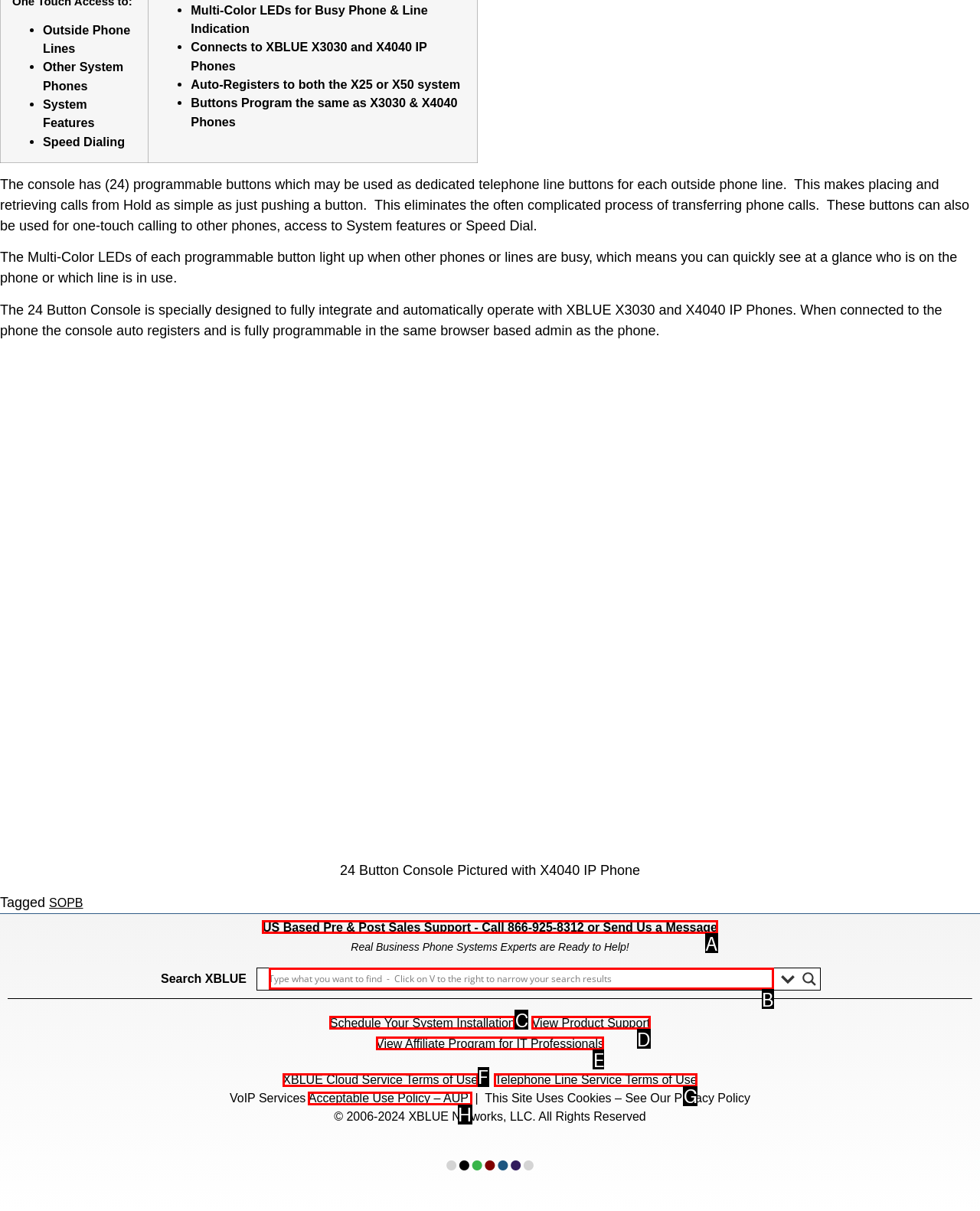Pick the HTML element that corresponds to the description: Acceptable Use Policy – AUP
Answer with the letter of the correct option from the given choices directly.

H